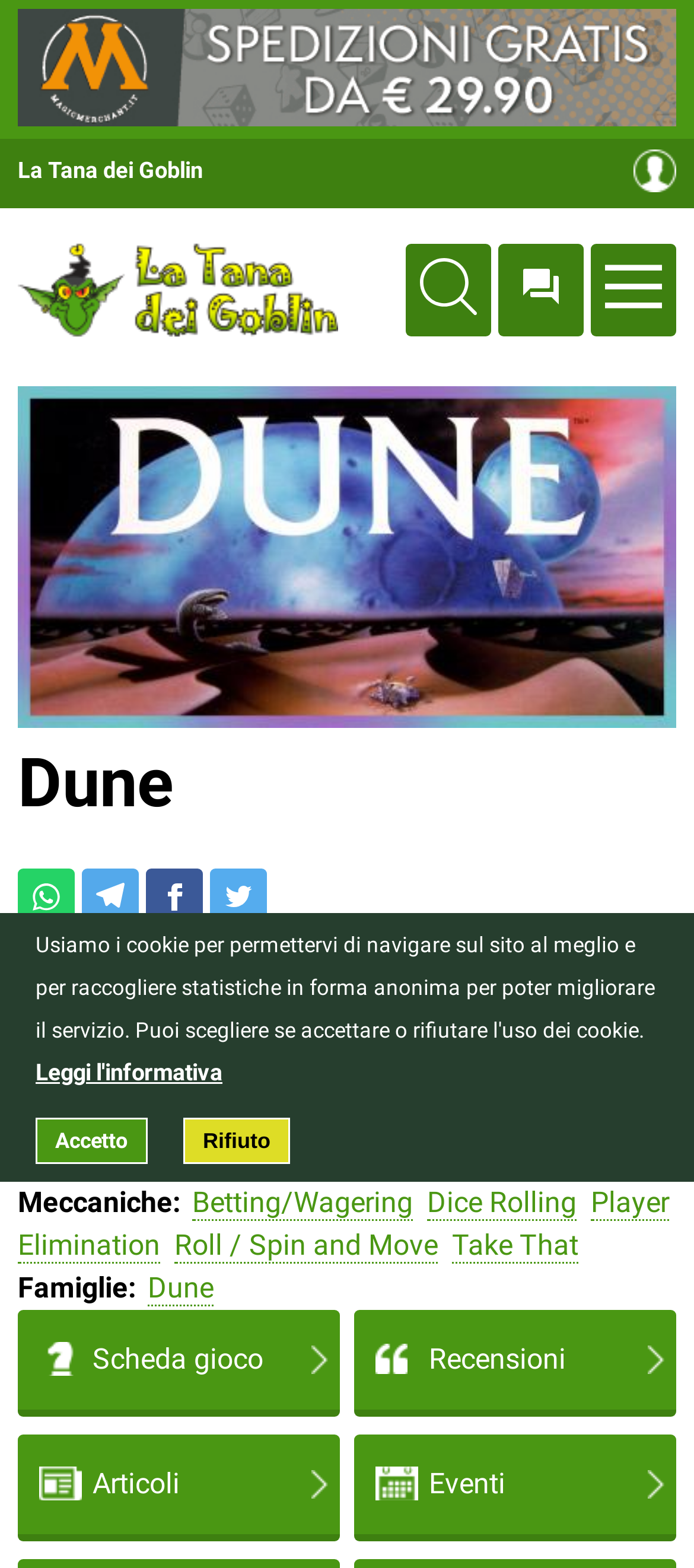Determine the bounding box coordinates of the element's region needed to click to follow the instruction: "Check out WordPress.tv". Provide these coordinates as four float numbers between 0 and 1, formatted as [left, top, right, bottom].

None